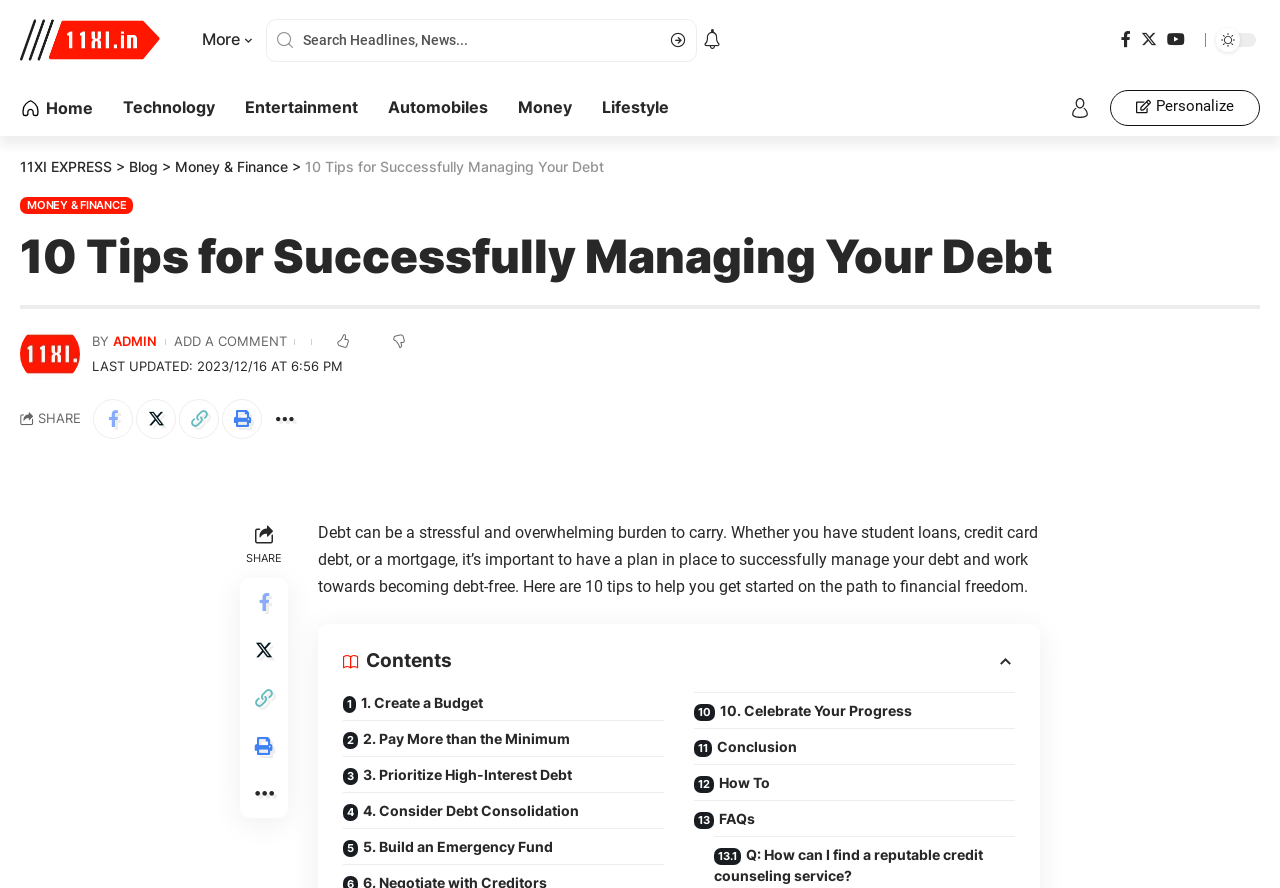How many social media links are on the webpage?
Provide a one-word or short-phrase answer based on the image.

4